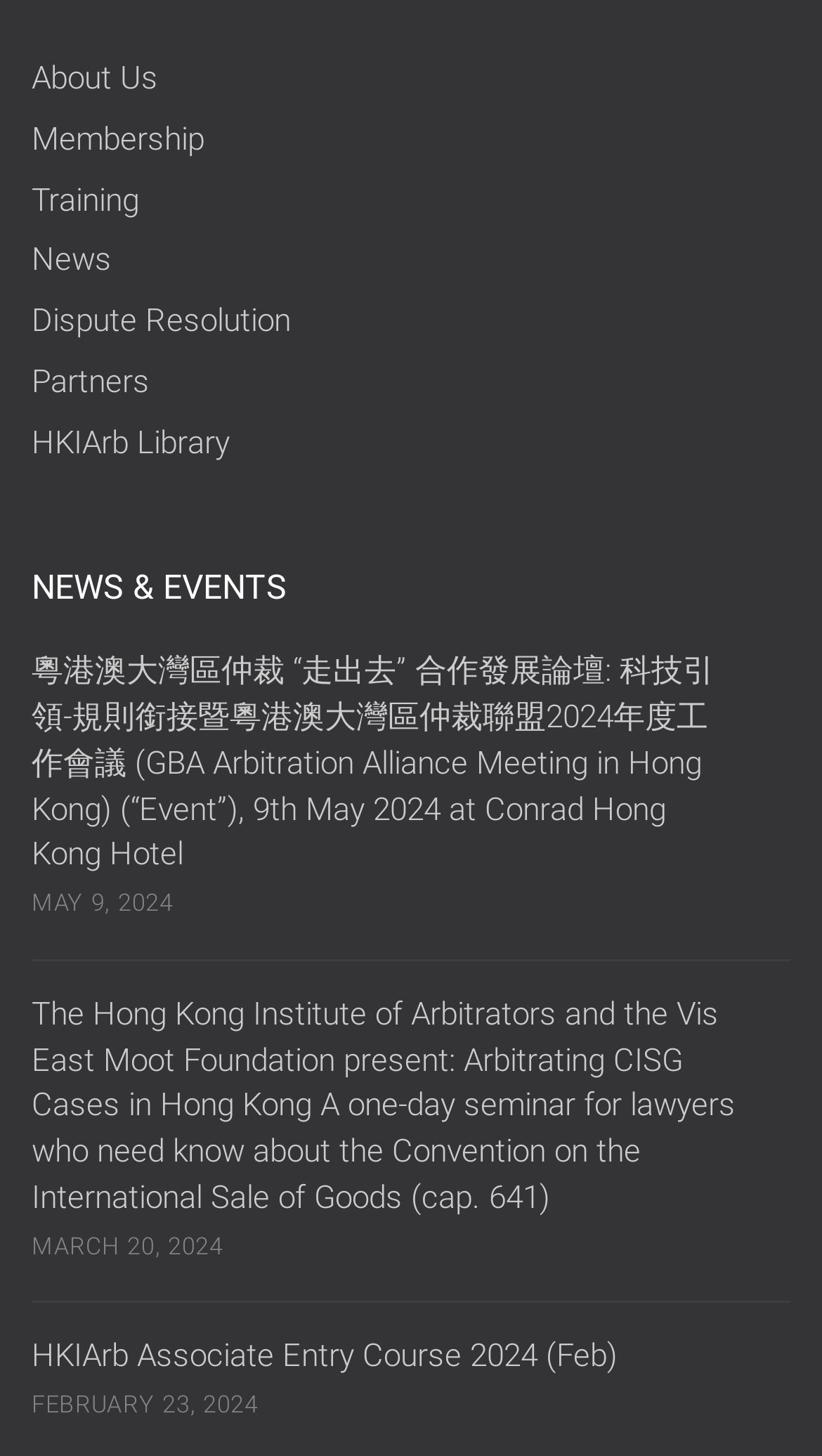Provide the bounding box coordinates for the UI element described in this sentence: "Dispute Resolution". The coordinates should be four float values between 0 and 1, i.e., [left, top, right, bottom].

[0.038, 0.207, 0.354, 0.233]